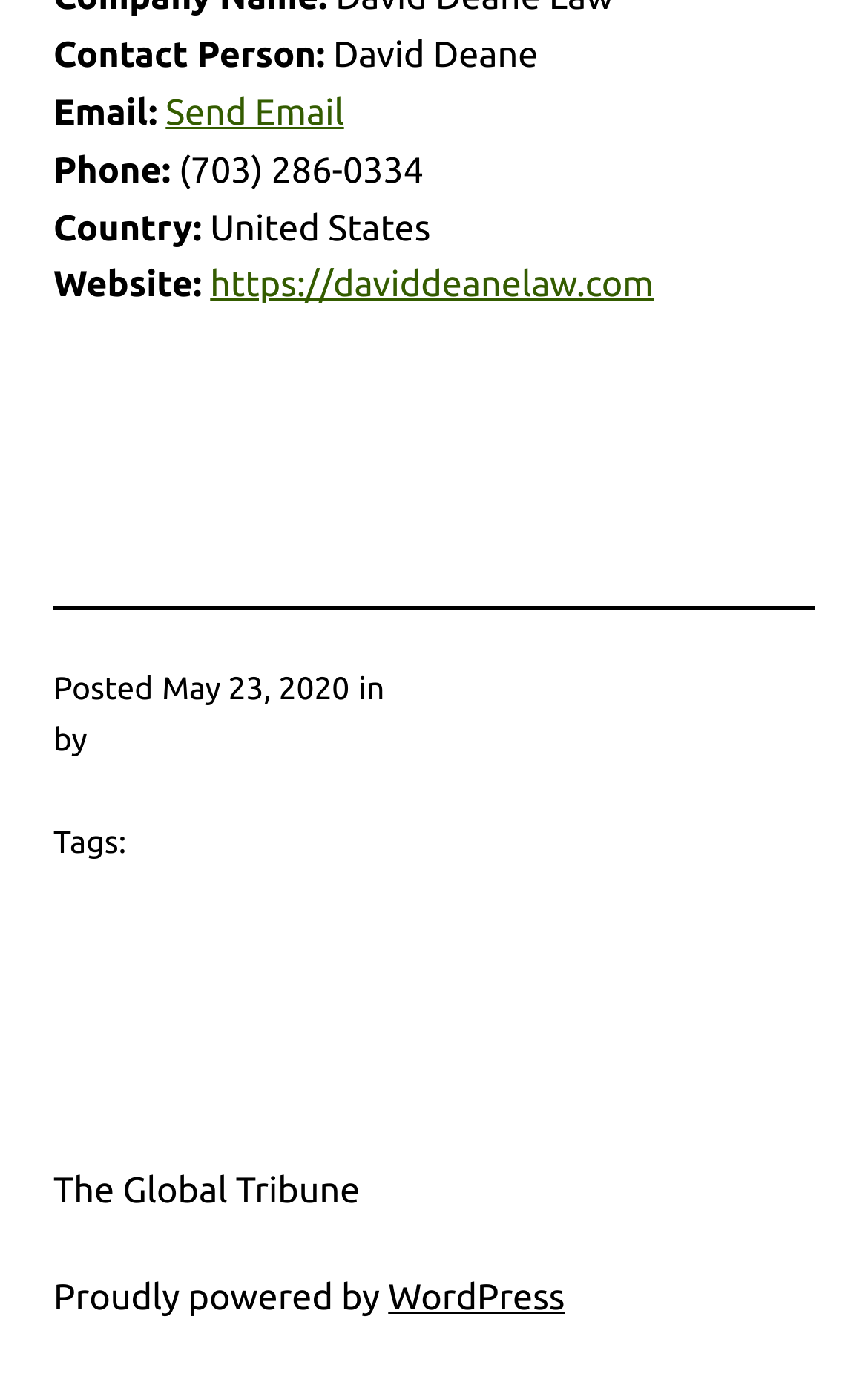Bounding box coordinates are specified in the format (top-left x, top-left y, bottom-right x, bottom-right y). All values are floating point numbers bounded between 0 and 1. Please provide the bounding box coordinate of the region this sentence describes: Send Email

[0.191, 0.067, 0.396, 0.096]